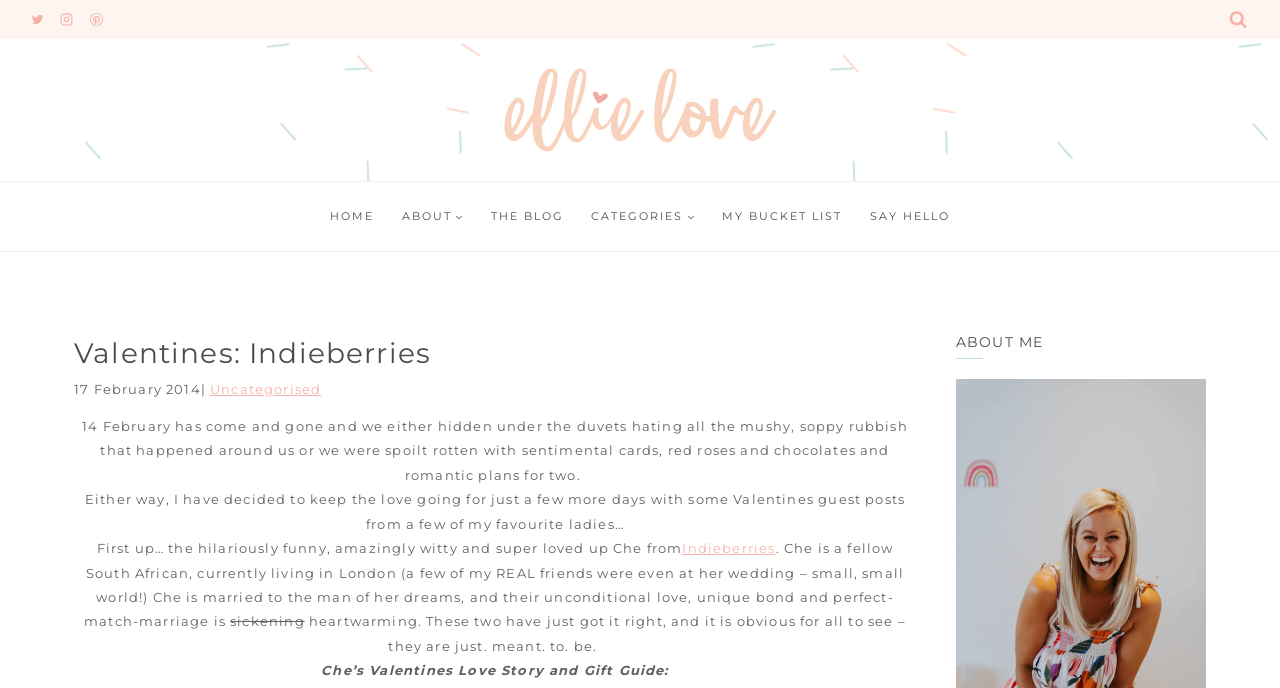Identify the bounding box coordinates of the clickable region required to complete the instruction: "Go to Ellie Love Blog". The coordinates should be given as four float numbers within the range of 0 and 1, i.e., [left, top, right, bottom].

[0.383, 0.089, 0.617, 0.23]